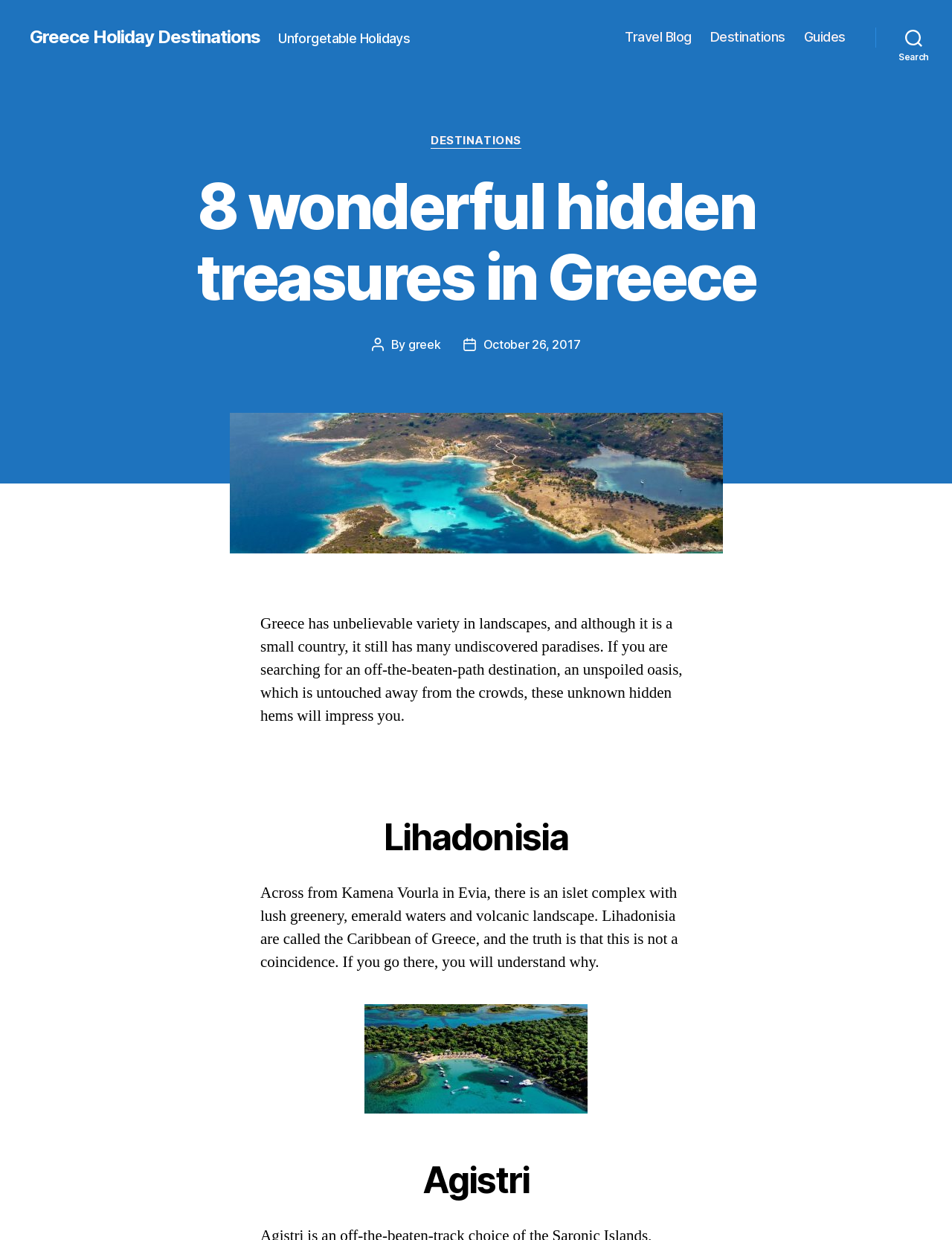Specify the bounding box coordinates of the area to click in order to execute this command: 'Explore 'Destinations''. The coordinates should consist of four float numbers ranging from 0 to 1, and should be formatted as [left, top, right, bottom].

[0.746, 0.024, 0.825, 0.036]